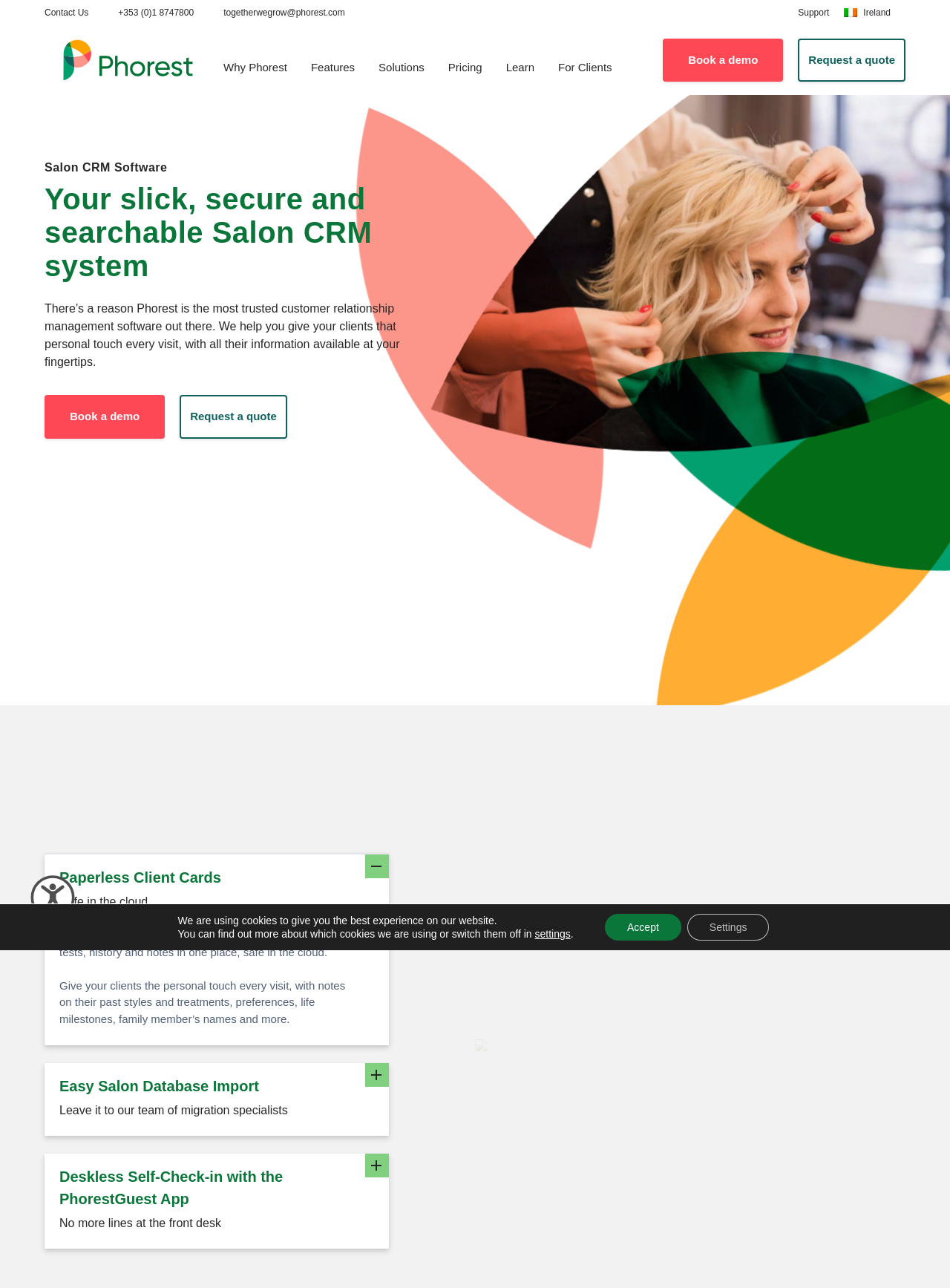Determine the bounding box coordinates (top-left x, top-left y, bottom-right x, bottom-right y) of the UI element described in the following text: Request a quote

[0.189, 0.307, 0.302, 0.341]